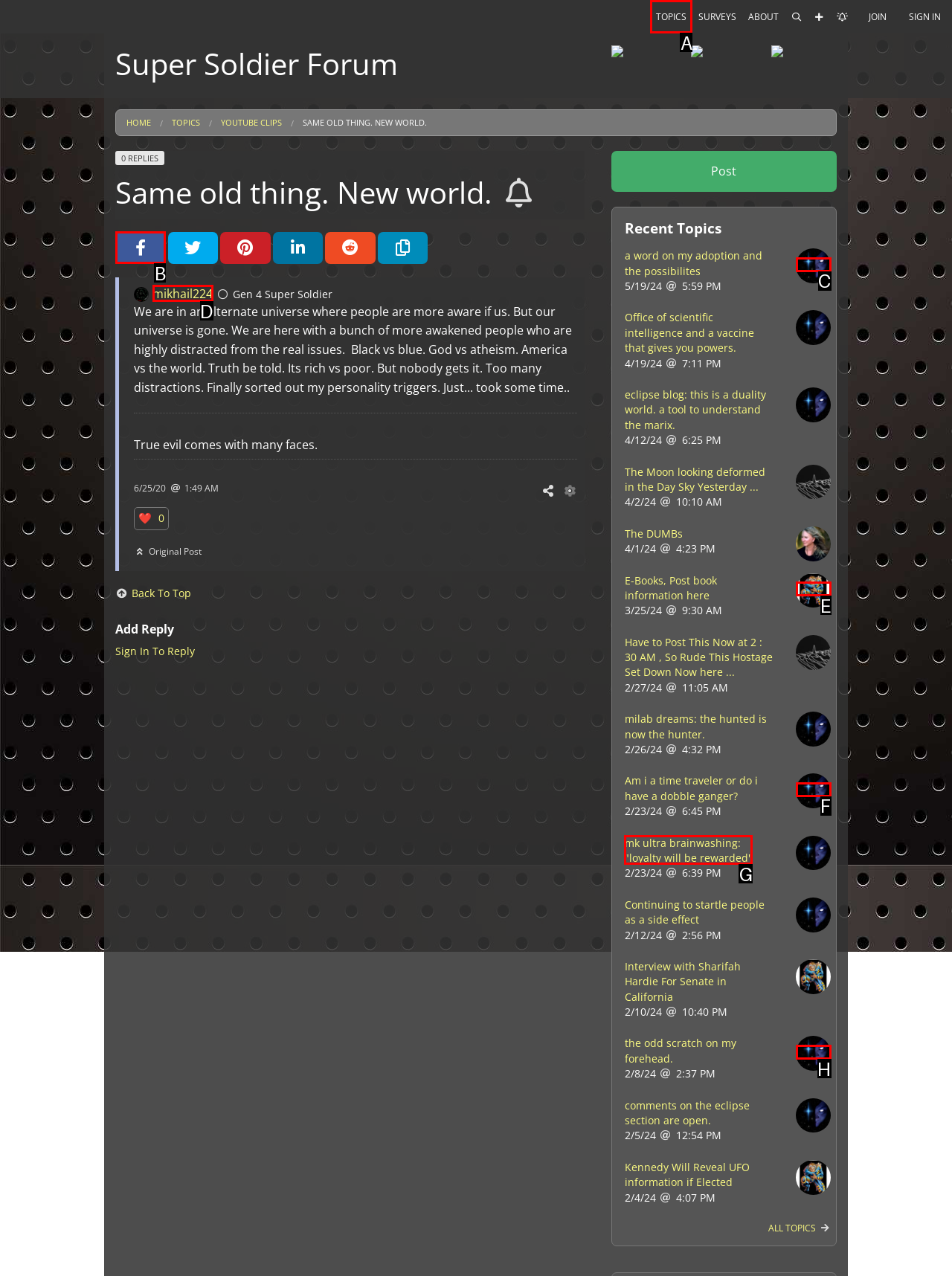Decide which HTML element to click to complete the task: Click on the 'TOPICS' link Provide the letter of the appropriate option.

A